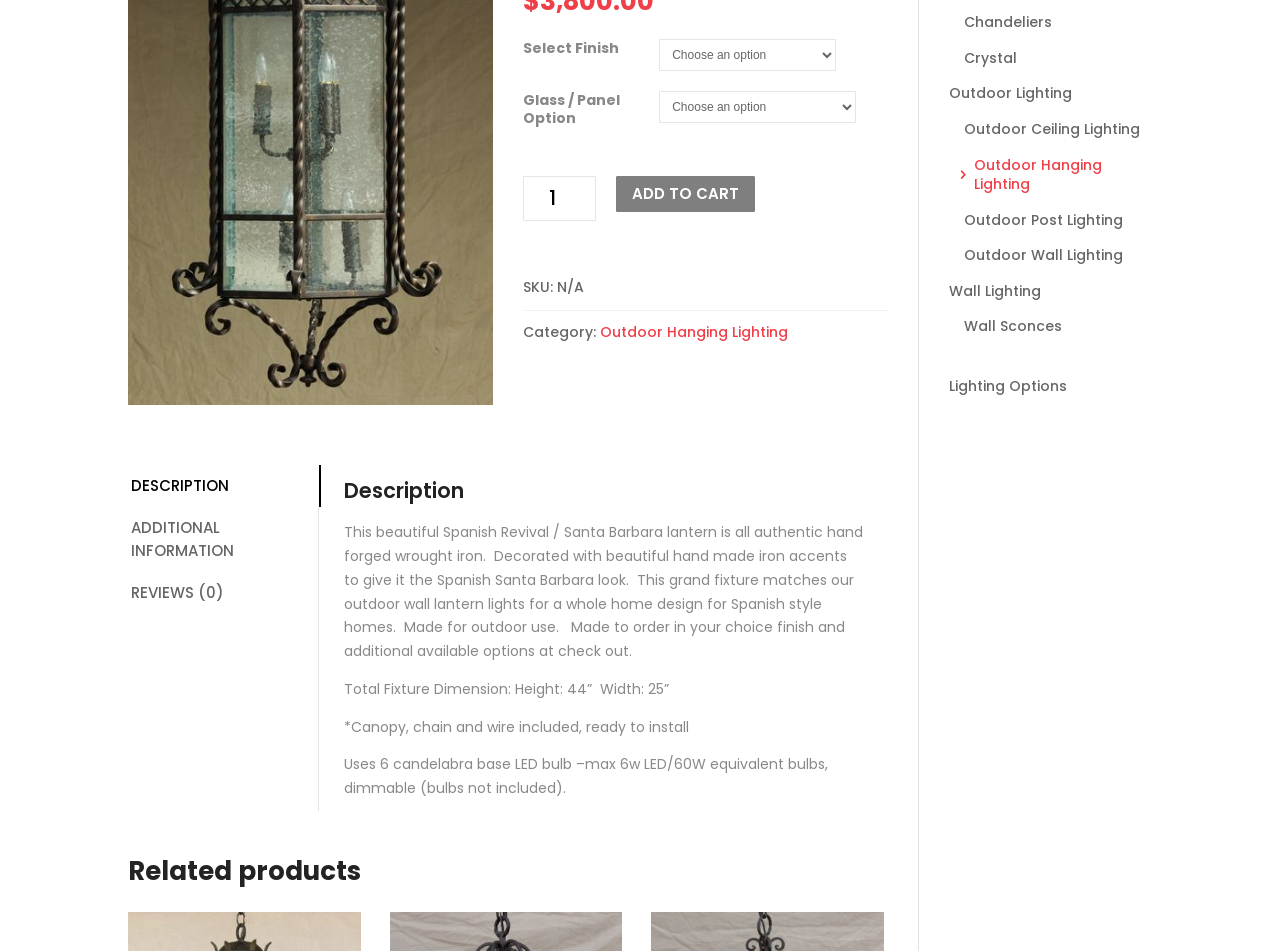Given the element description Outdoor Ceiling Lighting, identify the bounding box coordinates for the UI element on the webpage screenshot. The format should be (top-left x, top-left y, bottom-right x, bottom-right y), with values between 0 and 1.

[0.753, 0.118, 0.9, 0.155]